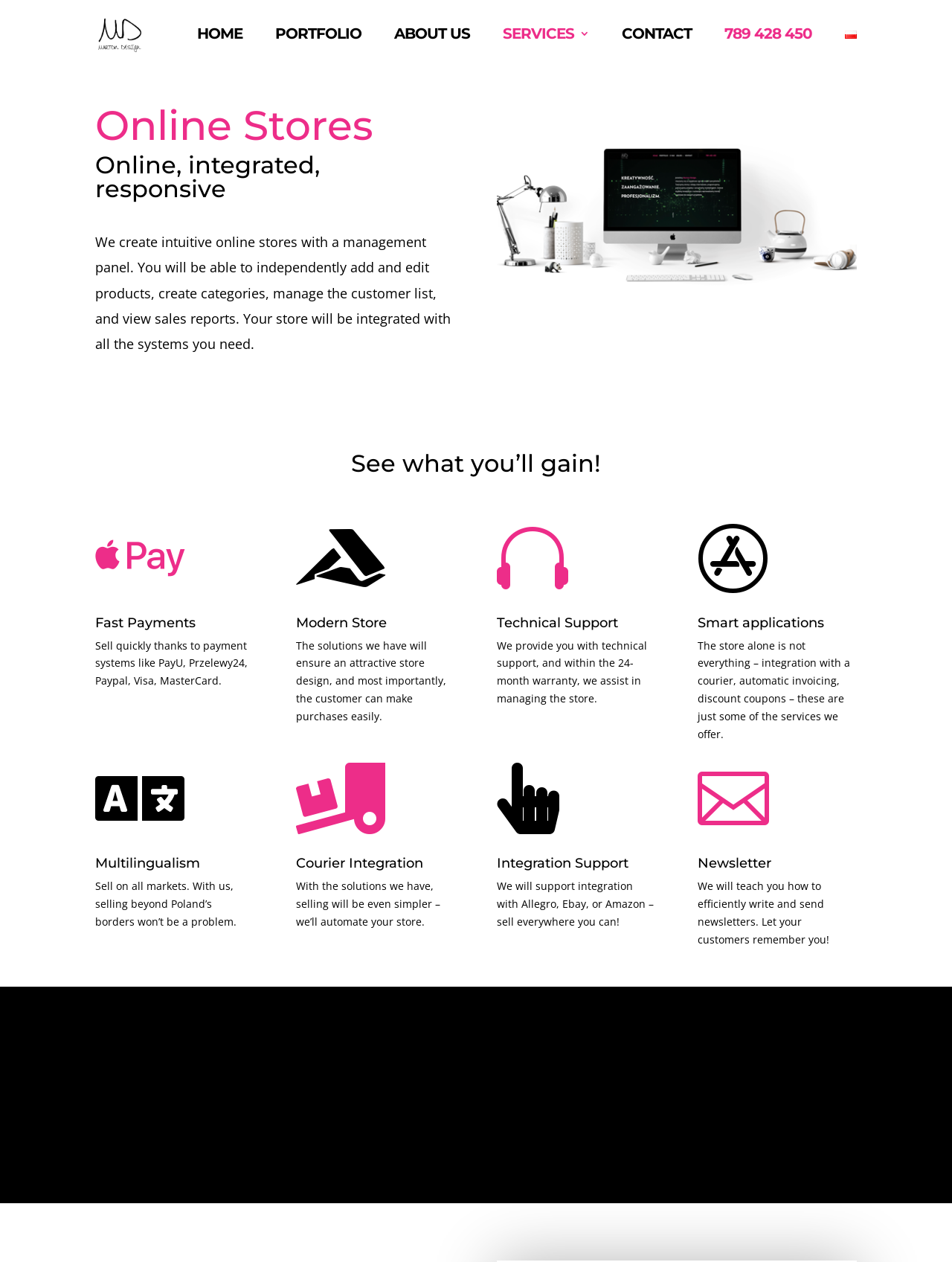Please find the bounding box coordinates of the clickable region needed to complete the following instruction: "Switch to Polish language". The bounding box coordinates must consist of four float numbers between 0 and 1, i.e., [left, top, right, bottom].

[0.888, 0.022, 0.9, 0.053]